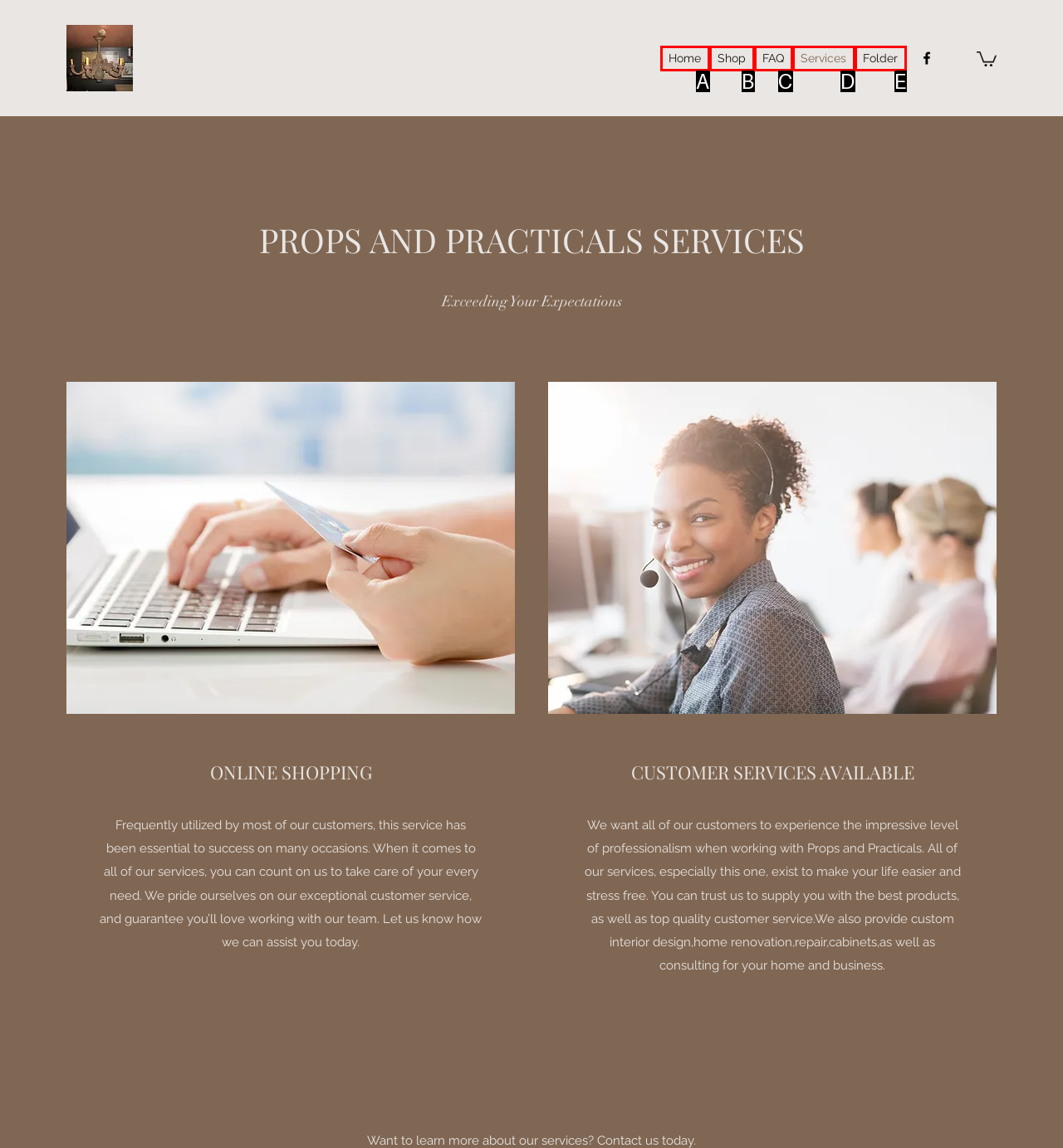Point out the HTML element that matches the following description: Folder
Answer with the letter from the provided choices.

E